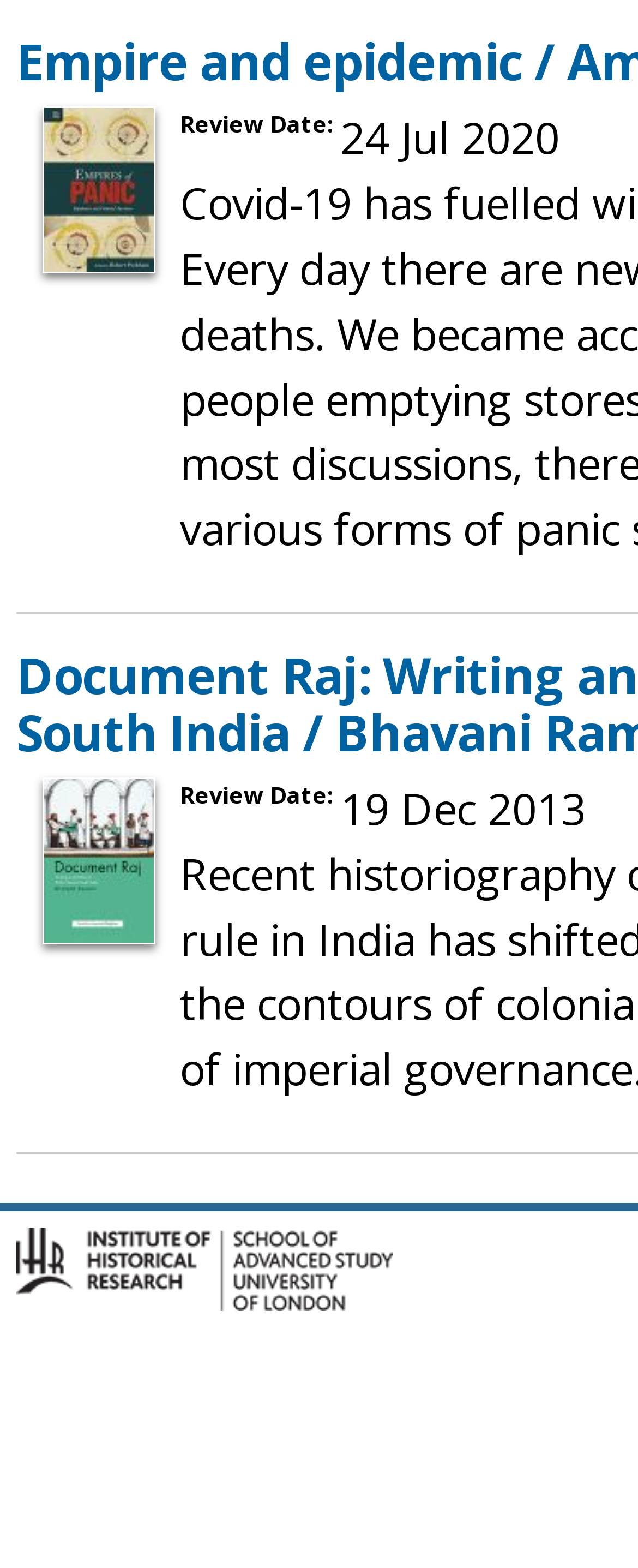Provide a brief response to the question below using one word or phrase:
What is the older review date?

19 Dec 2013